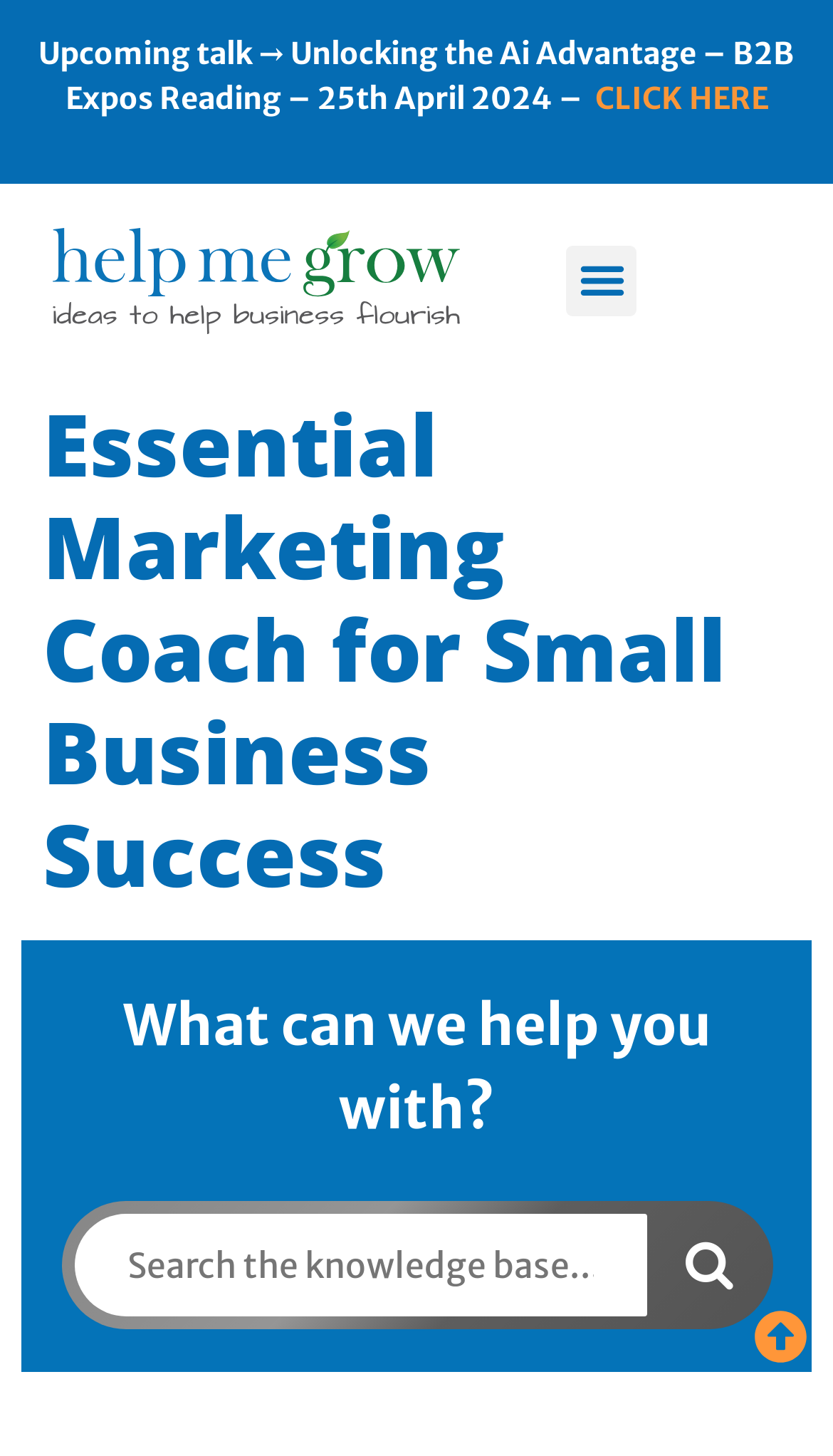Find the headline of the webpage and generate its text content.

Essential Marketing Coach for Small Business Success